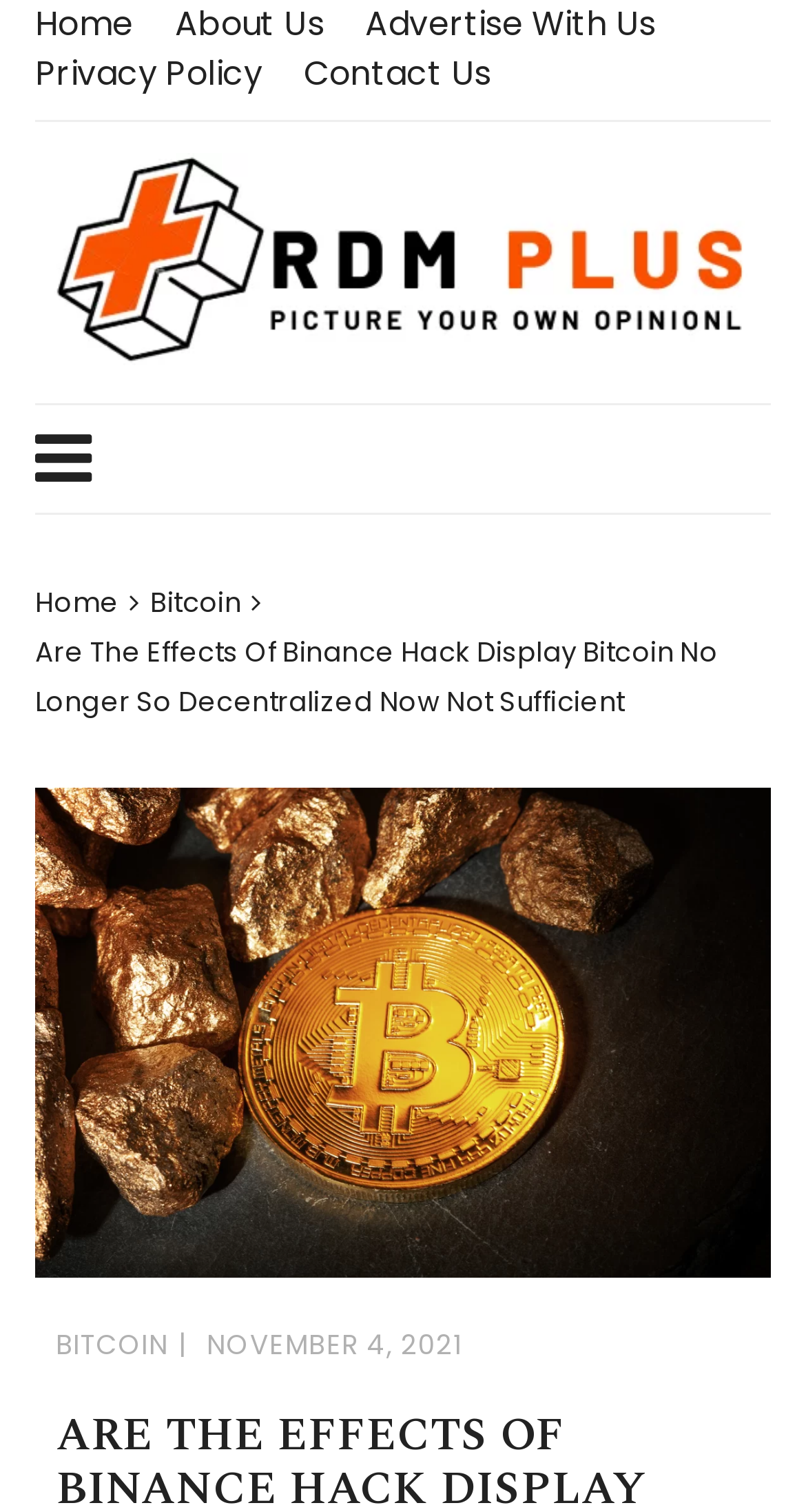Based on the element description: "Contact us", identify the UI element and provide its bounding box coordinates. Use four float numbers between 0 and 1, [left, top, right, bottom].

[0.377, 0.033, 0.609, 0.066]